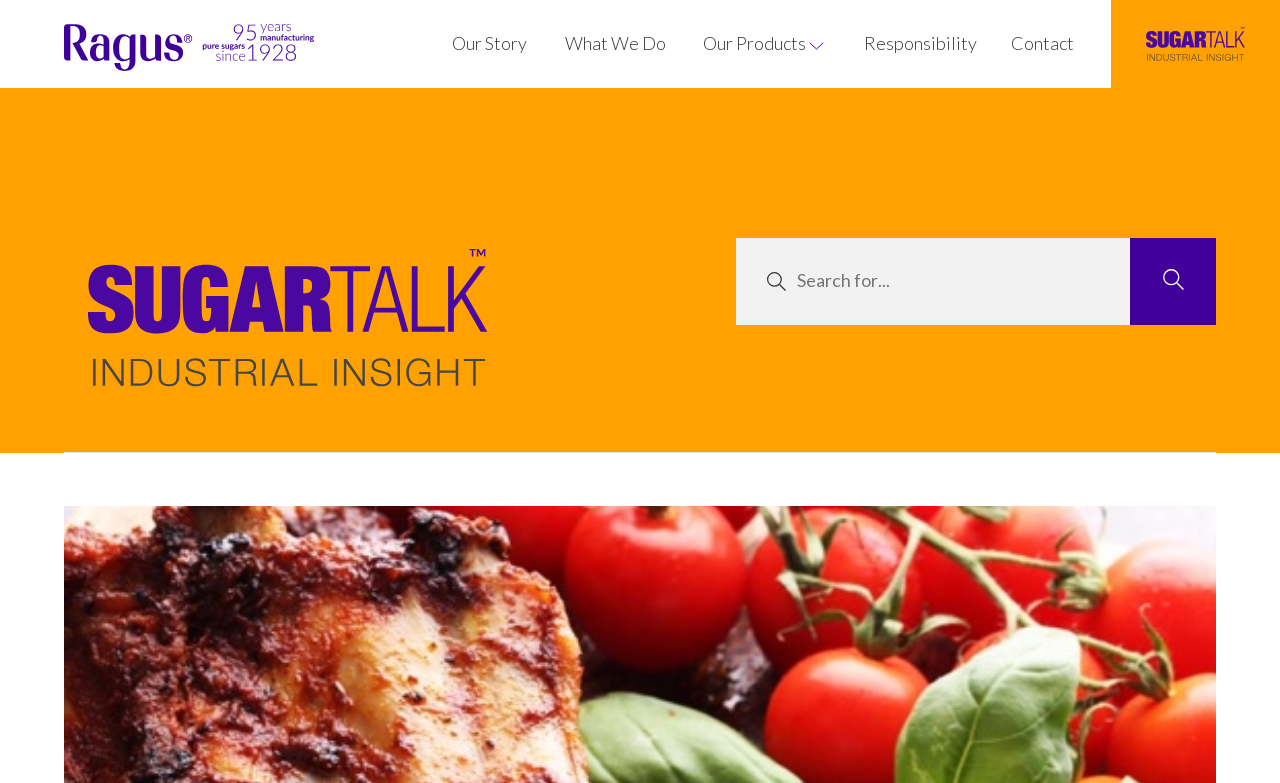Locate the bounding box coordinates of the segment that needs to be clicked to meet this instruction: "View Golden Syrup".

[0.418, 0.226, 0.499, 0.254]